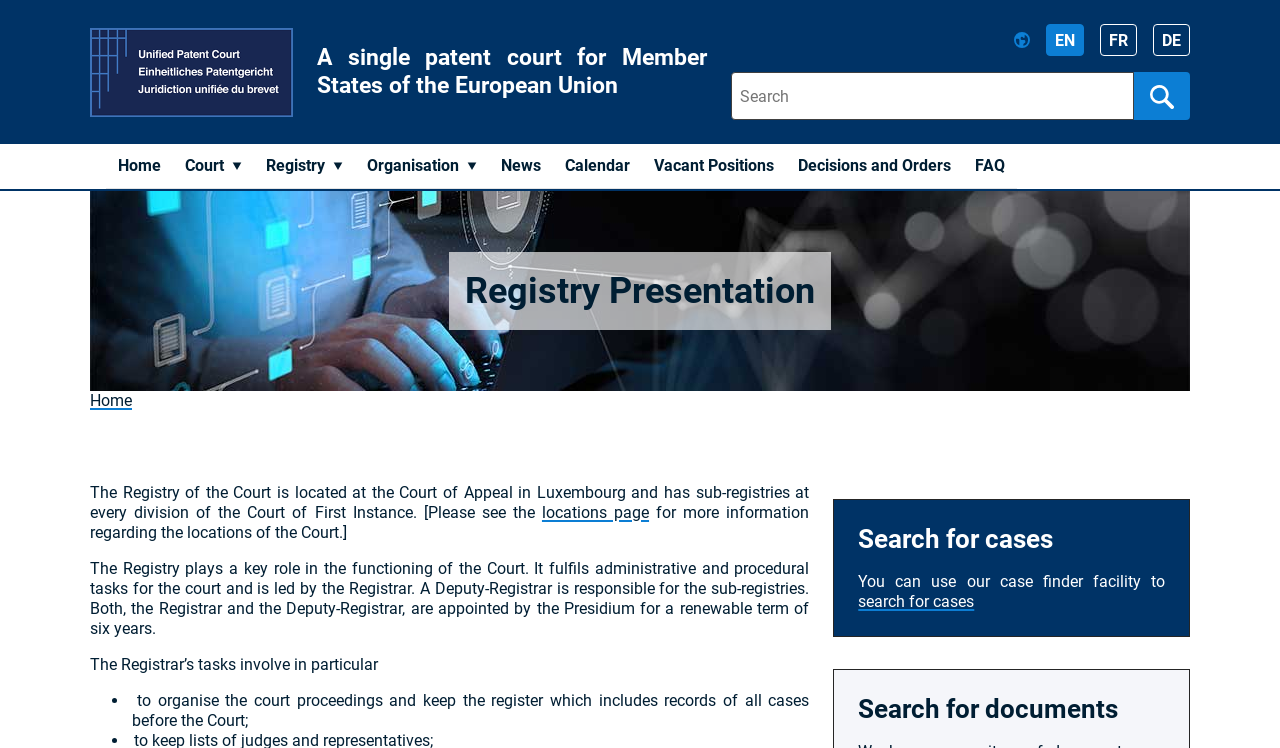What is the role of the Deputy-Registrar?
Answer the question in a detailed and comprehensive manner.

The webpage states that the Deputy-Registrar is responsible for the sub-registries, and is appointed by the Presidium for a renewable term of six years.